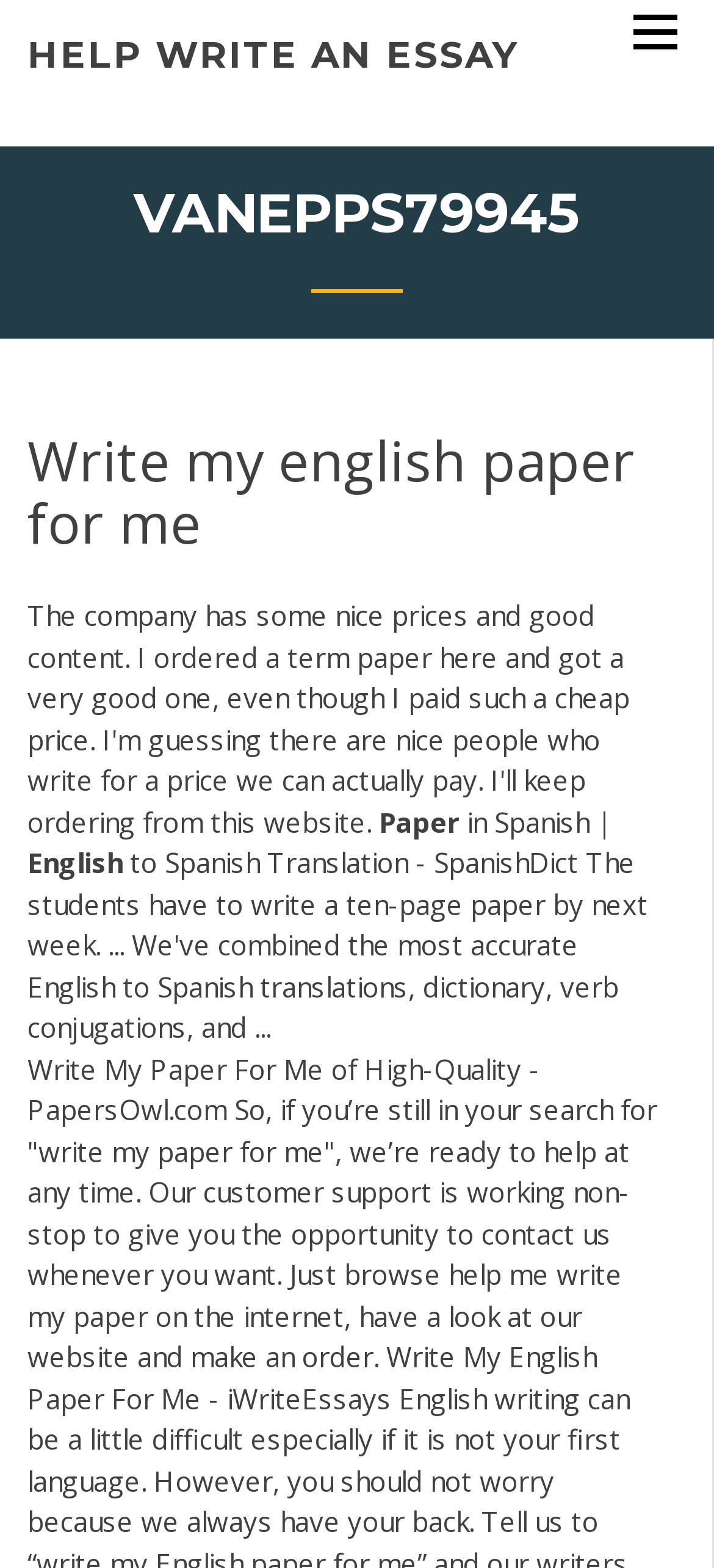Please specify the bounding box coordinates in the format (top-left x, top-left y, bottom-right x, bottom-right y), with all values as floating point numbers between 0 and 1. Identify the bounding box of the UI element described by: help write an essay

[0.038, 0.021, 0.726, 0.049]